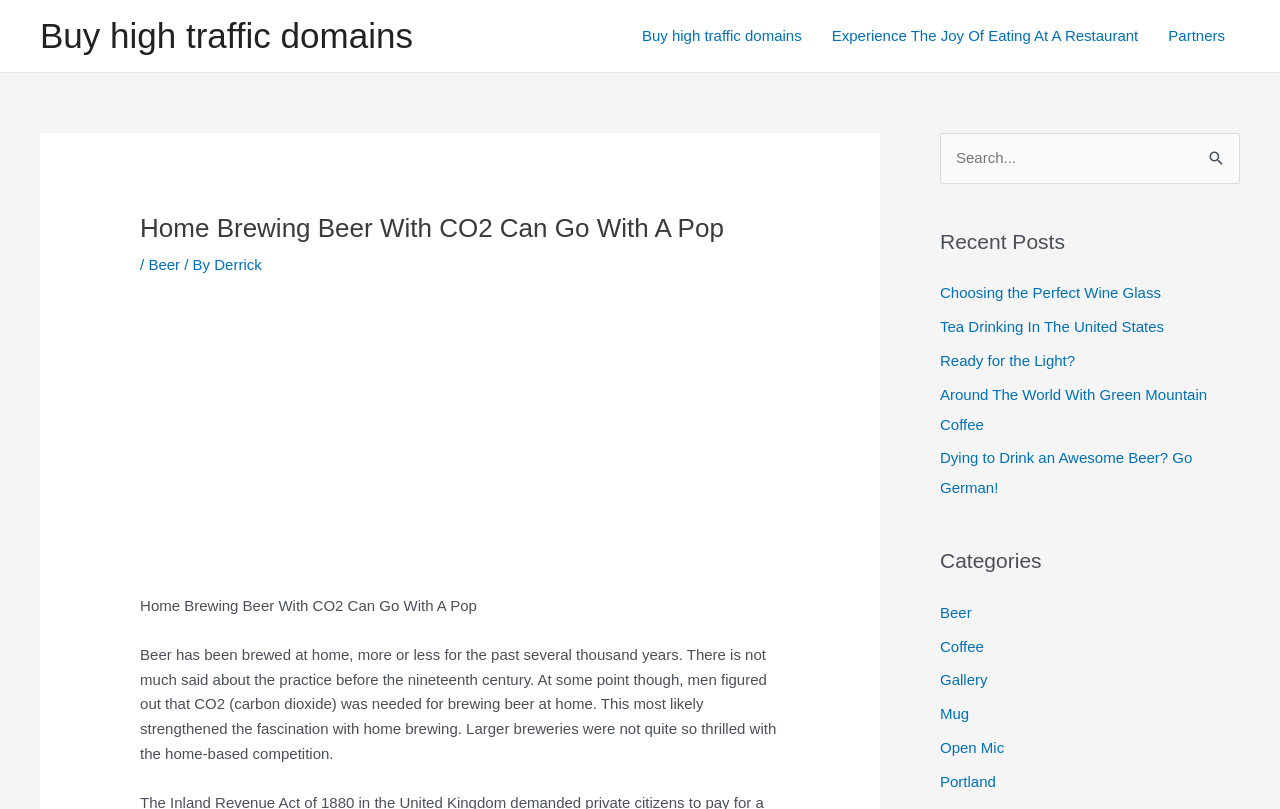Determine the bounding box coordinates of the clickable element necessary to fulfill the instruction: "Search for something". Provide the coordinates as four float numbers within the 0 to 1 range, i.e., [left, top, right, bottom].

[0.734, 0.164, 0.969, 0.227]